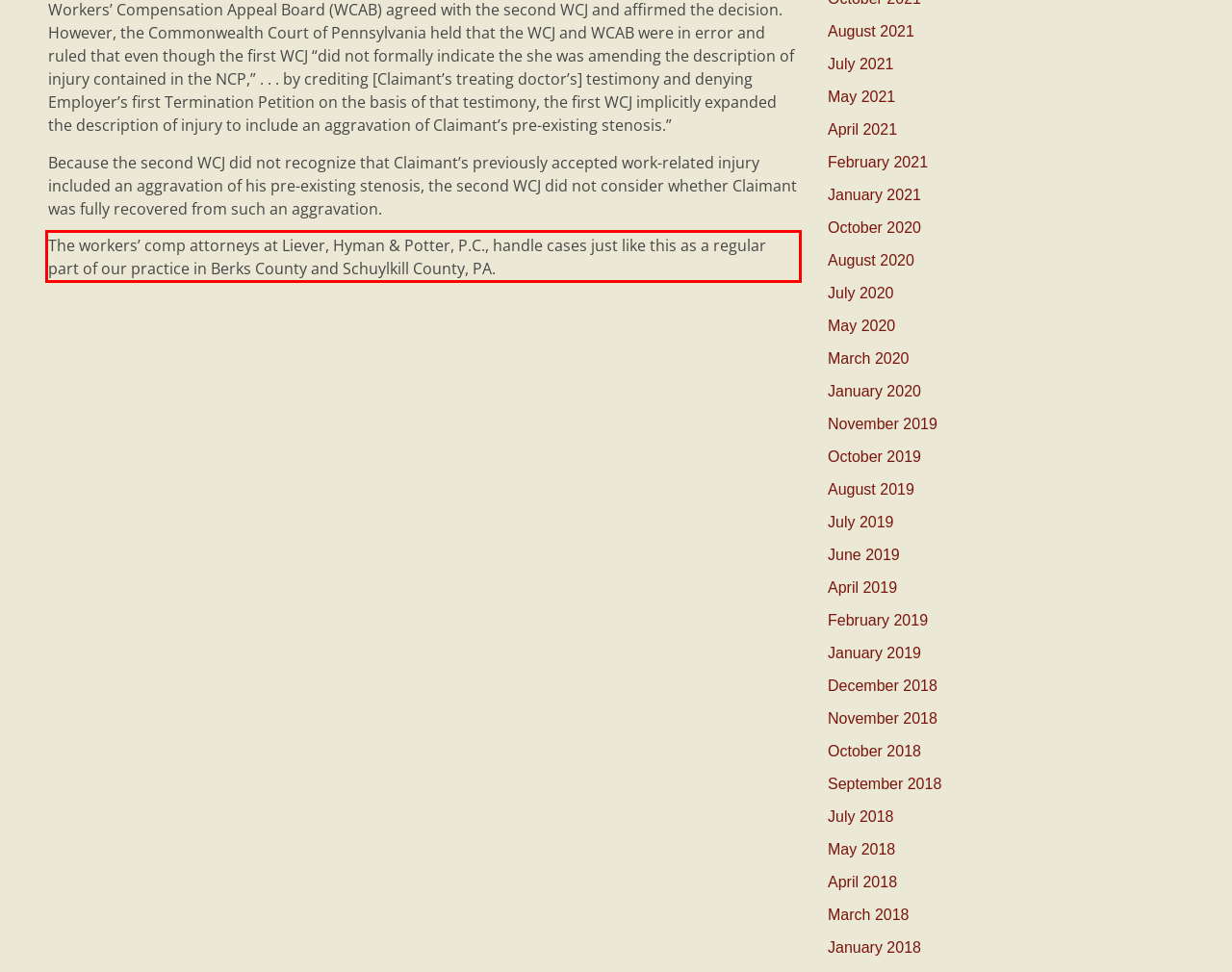The screenshot you have been given contains a UI element surrounded by a red rectangle. Use OCR to read and extract the text inside this red rectangle.

The workers’ comp attorneys at Liever, Hyman & Potter, P.C., handle cases just like this as a regular part of our practice in Berks County and Schuylkill County, PA.